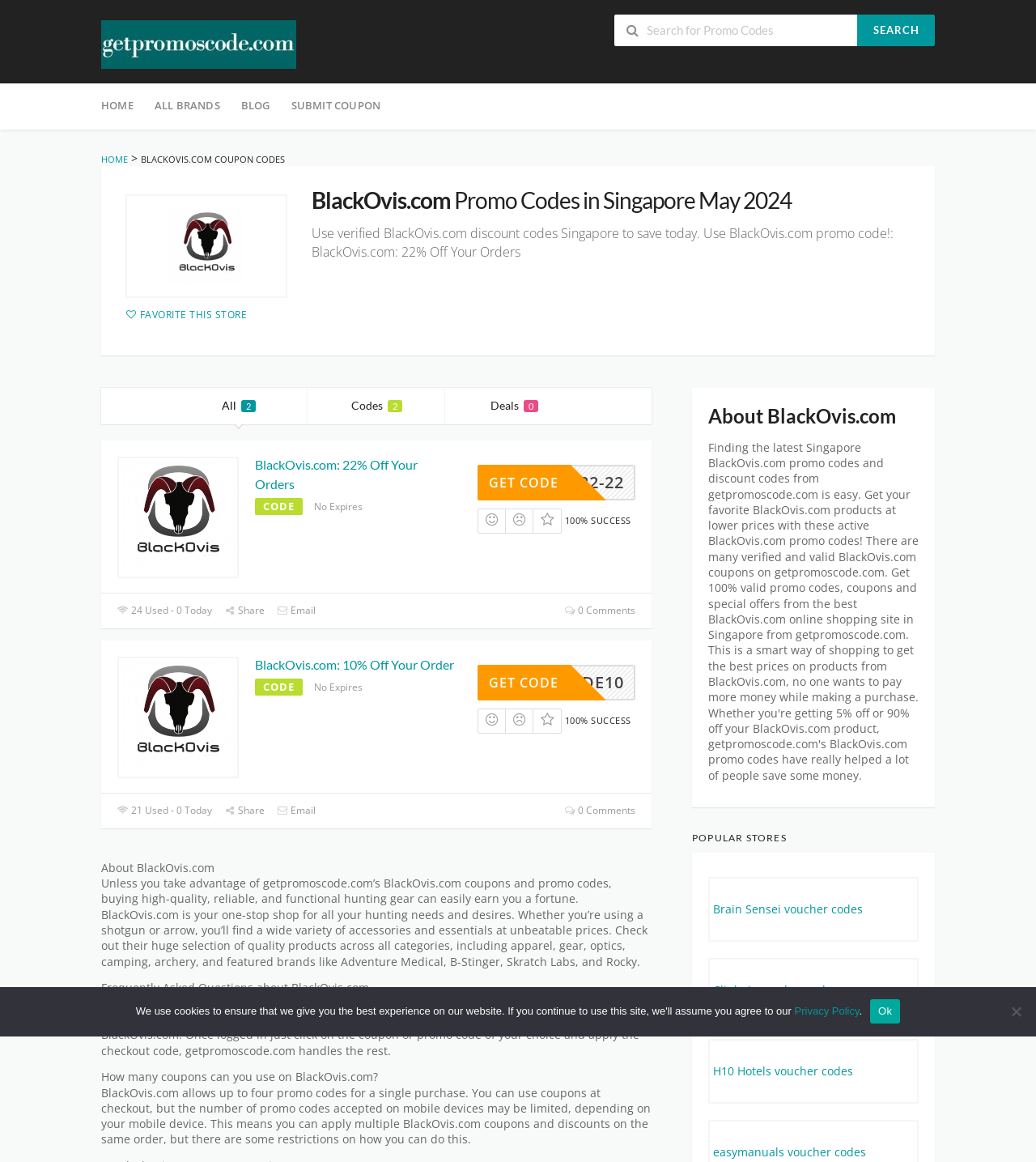Use a single word or phrase to answer the following:
What is the name of the website that provides cash back?

getpromoscode.com